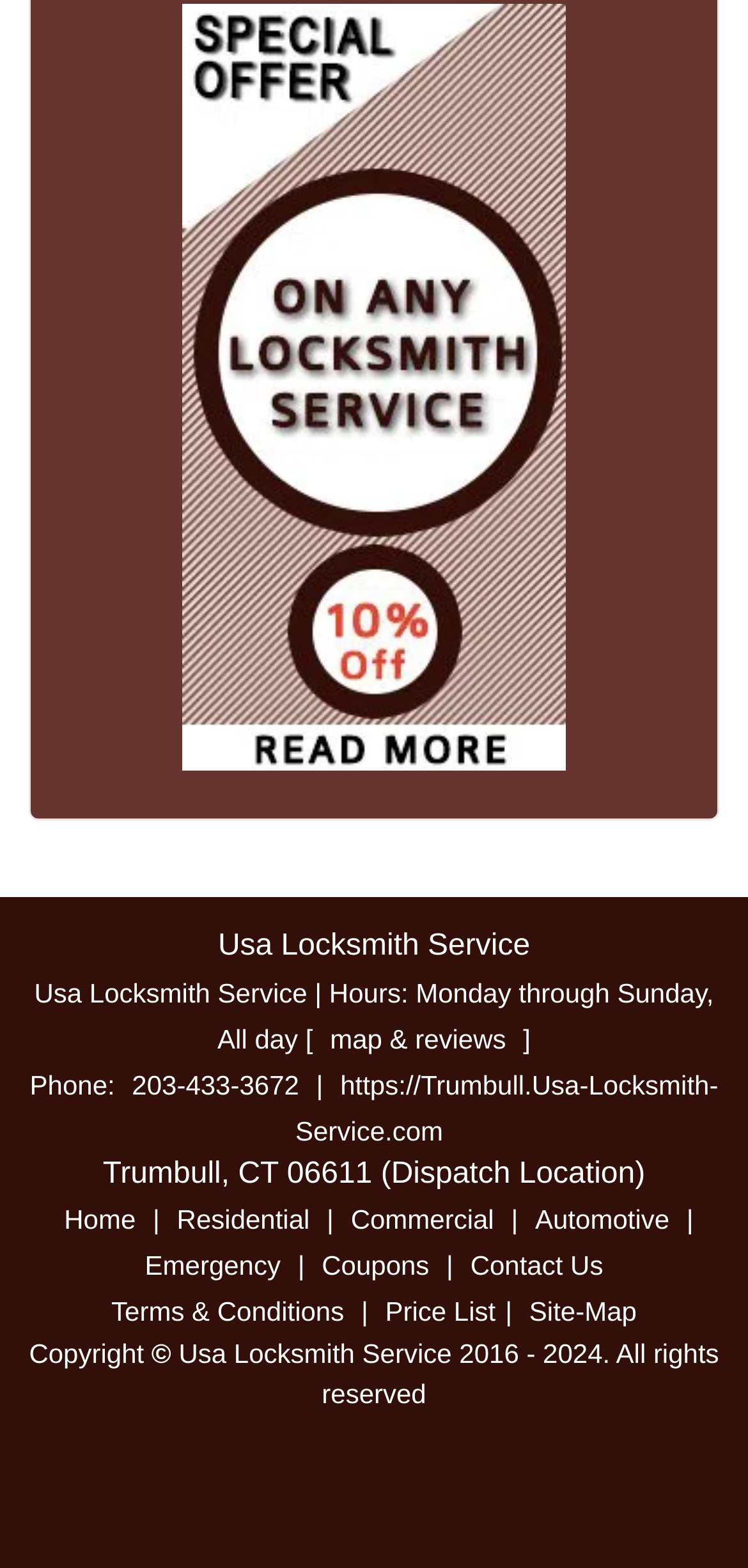Please locate the bounding box coordinates of the element that should be clicked to achieve the given instruction: "Call the phone number".

[0.164, 0.682, 0.413, 0.701]